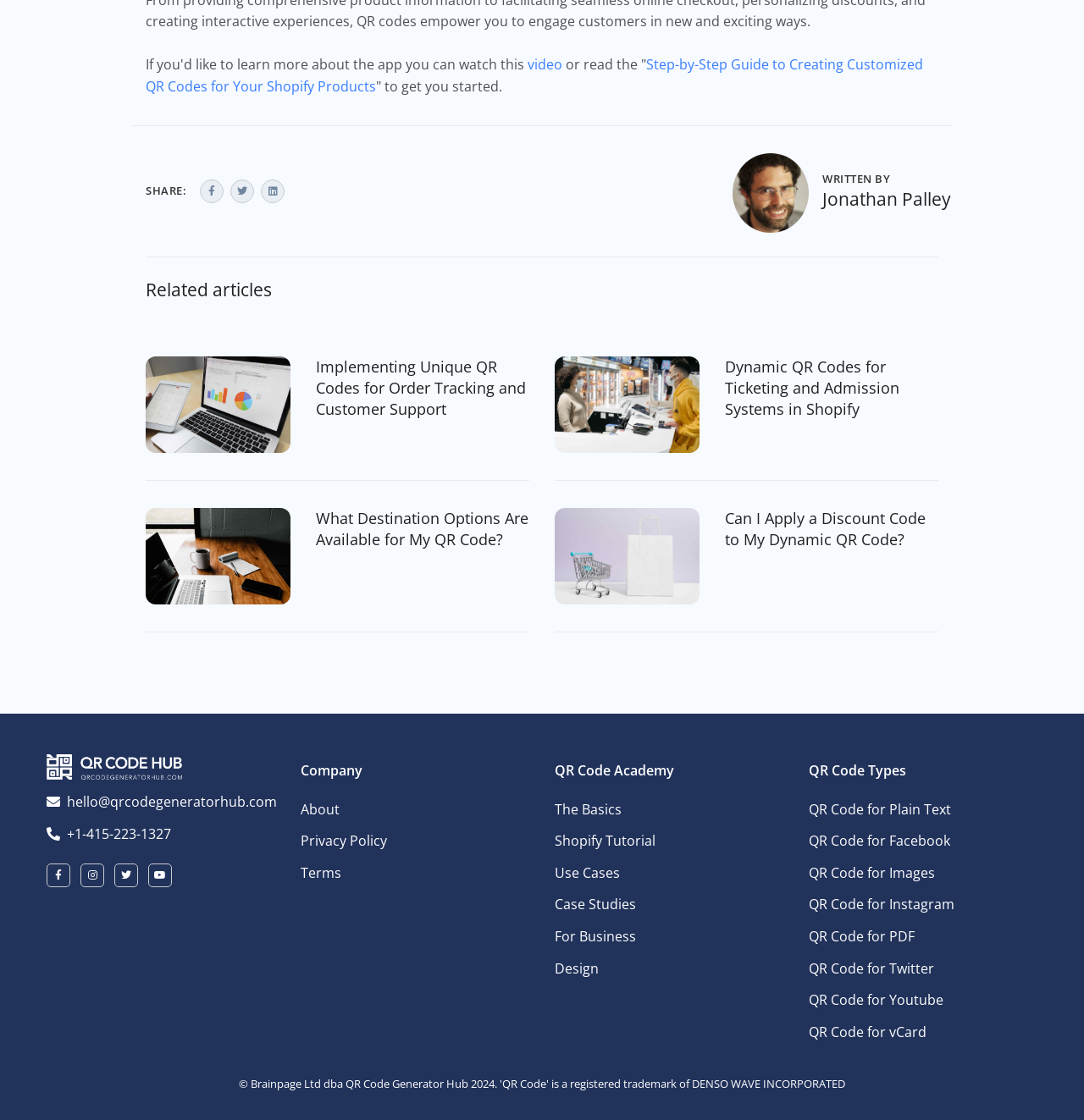What are the destination options available for a QR code?
Provide a short answer using one word or a brief phrase based on the image.

Unknown